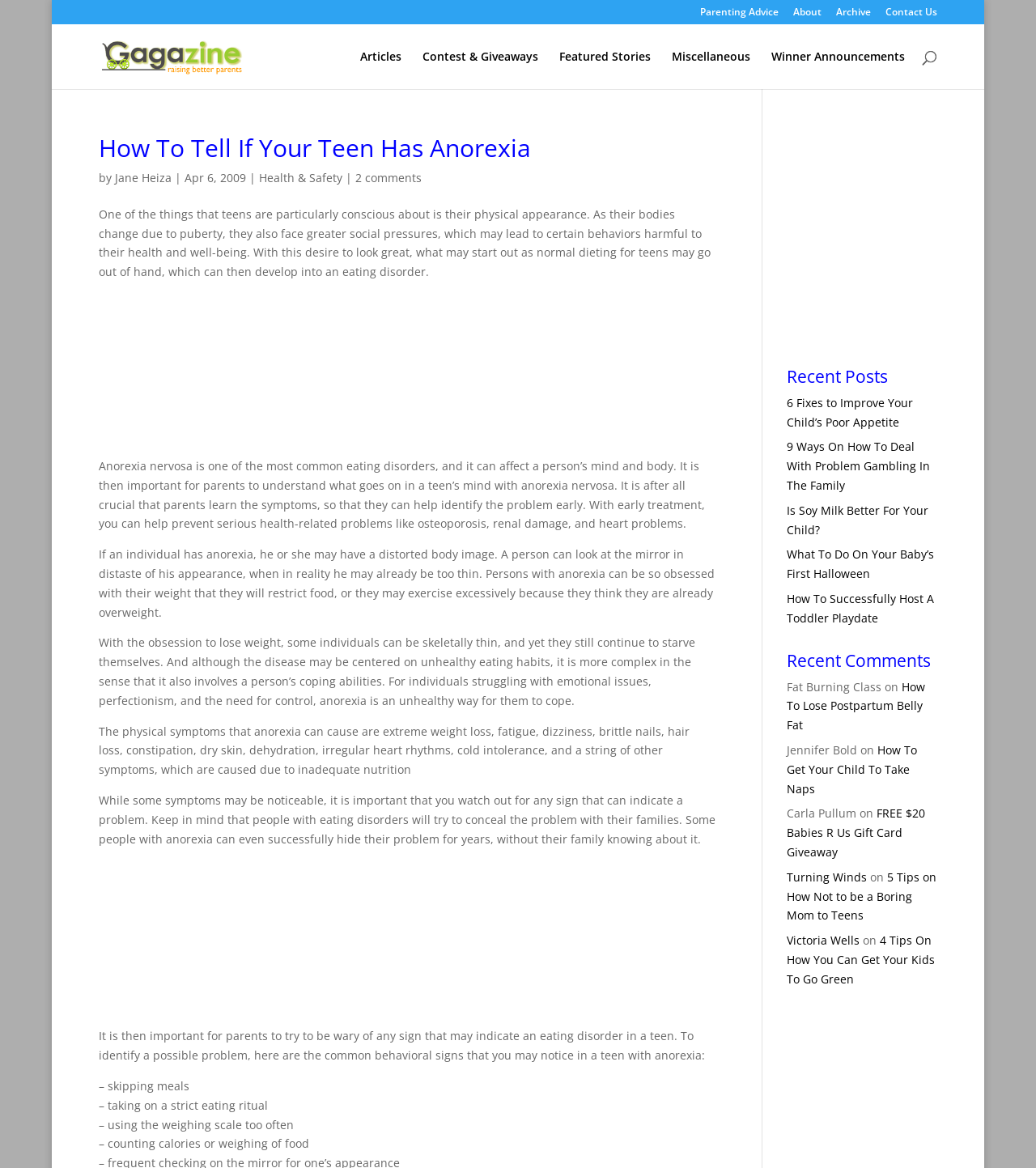How many links are there in the 'Recent Posts' section?
Give a single word or phrase answer based on the content of the image.

5